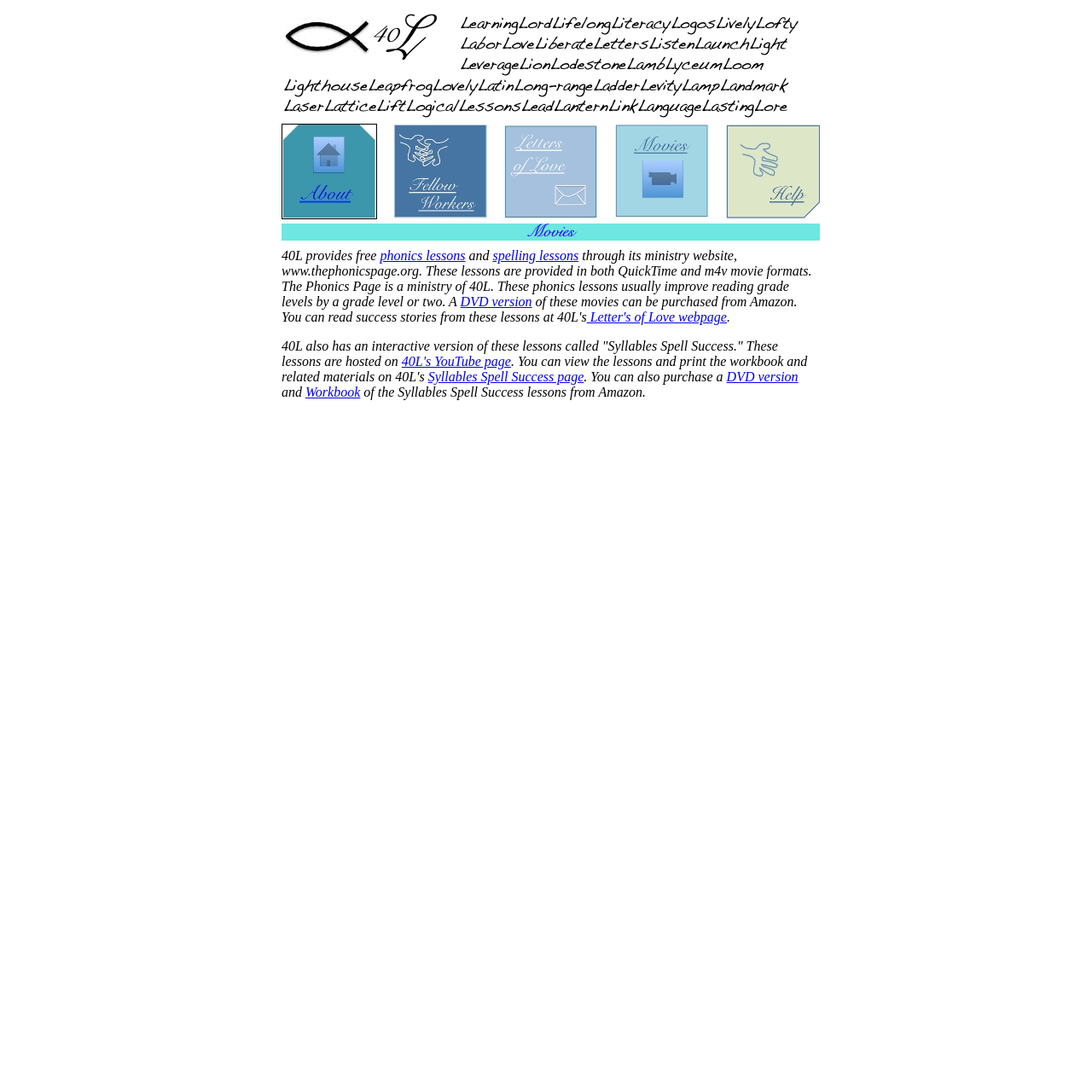Please give a short response to the question using one word or a phrase:
How many rows are in the first table?

5